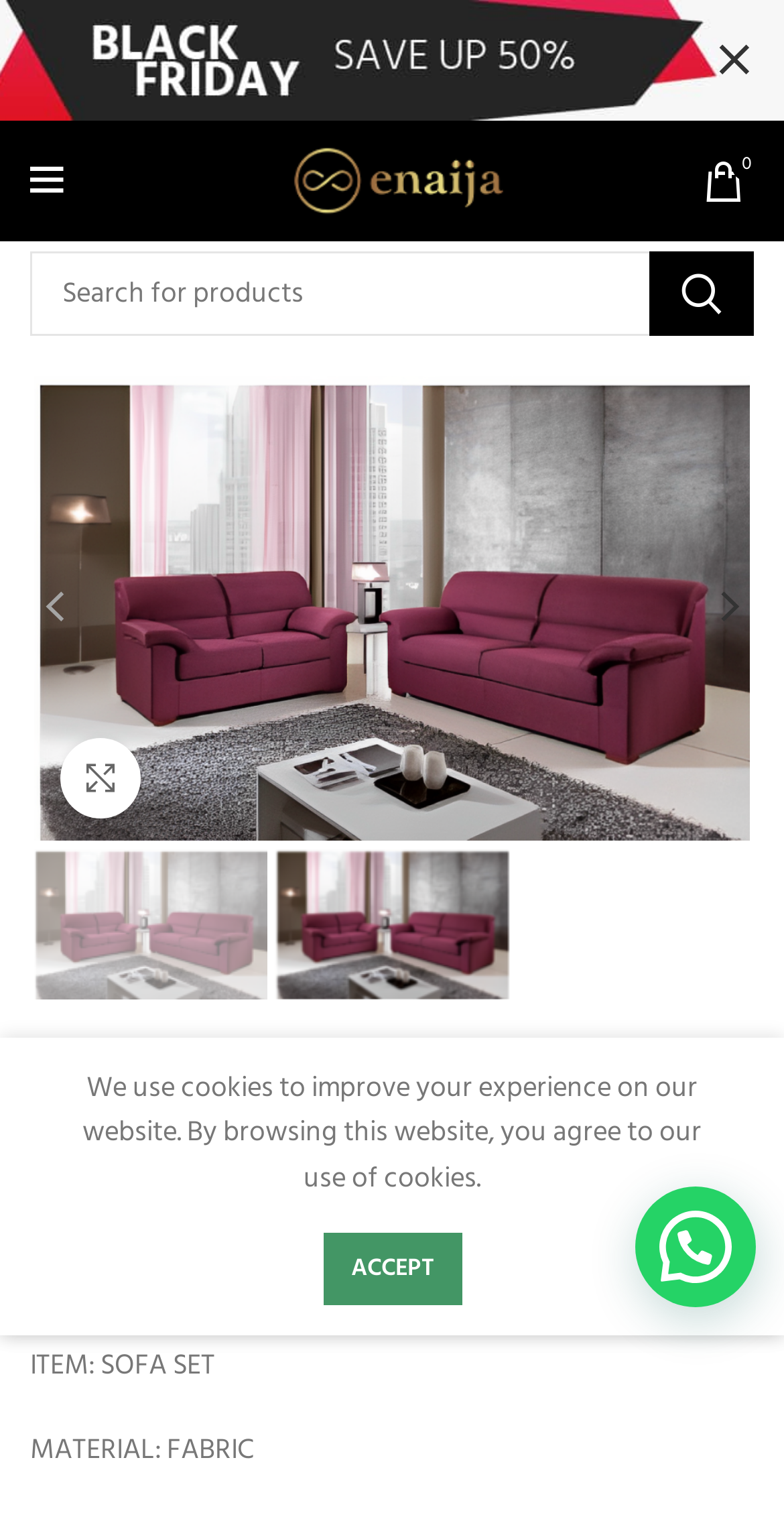What is the title or heading displayed on the webpage?

Clement 2 Piece Sofa Set In Magenta